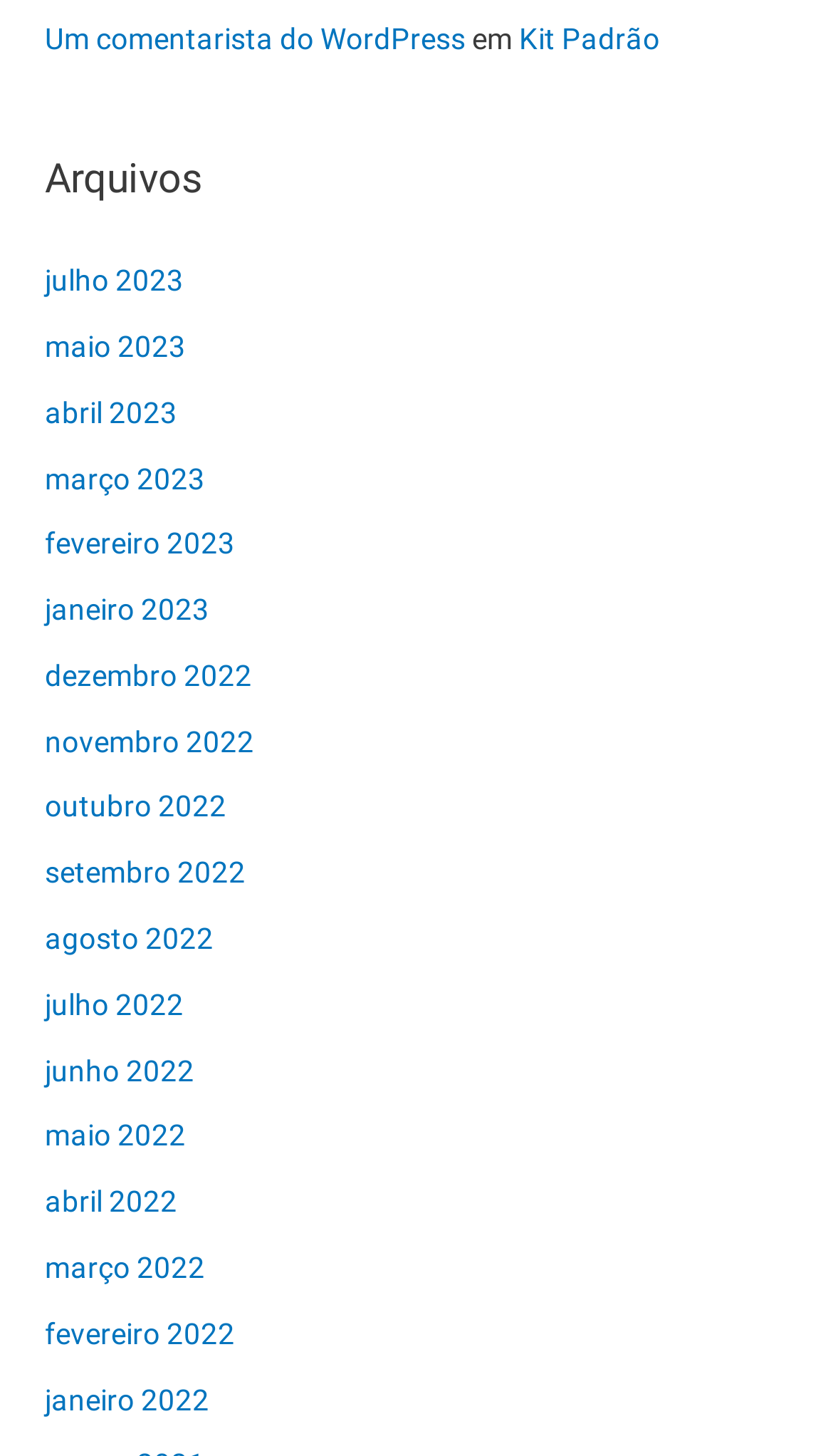Can you find the bounding box coordinates for the UI element given this description: "fevereiro 2022"? Provide the coordinates as four float numbers between 0 and 1: [left, top, right, bottom].

[0.054, 0.904, 0.282, 0.927]